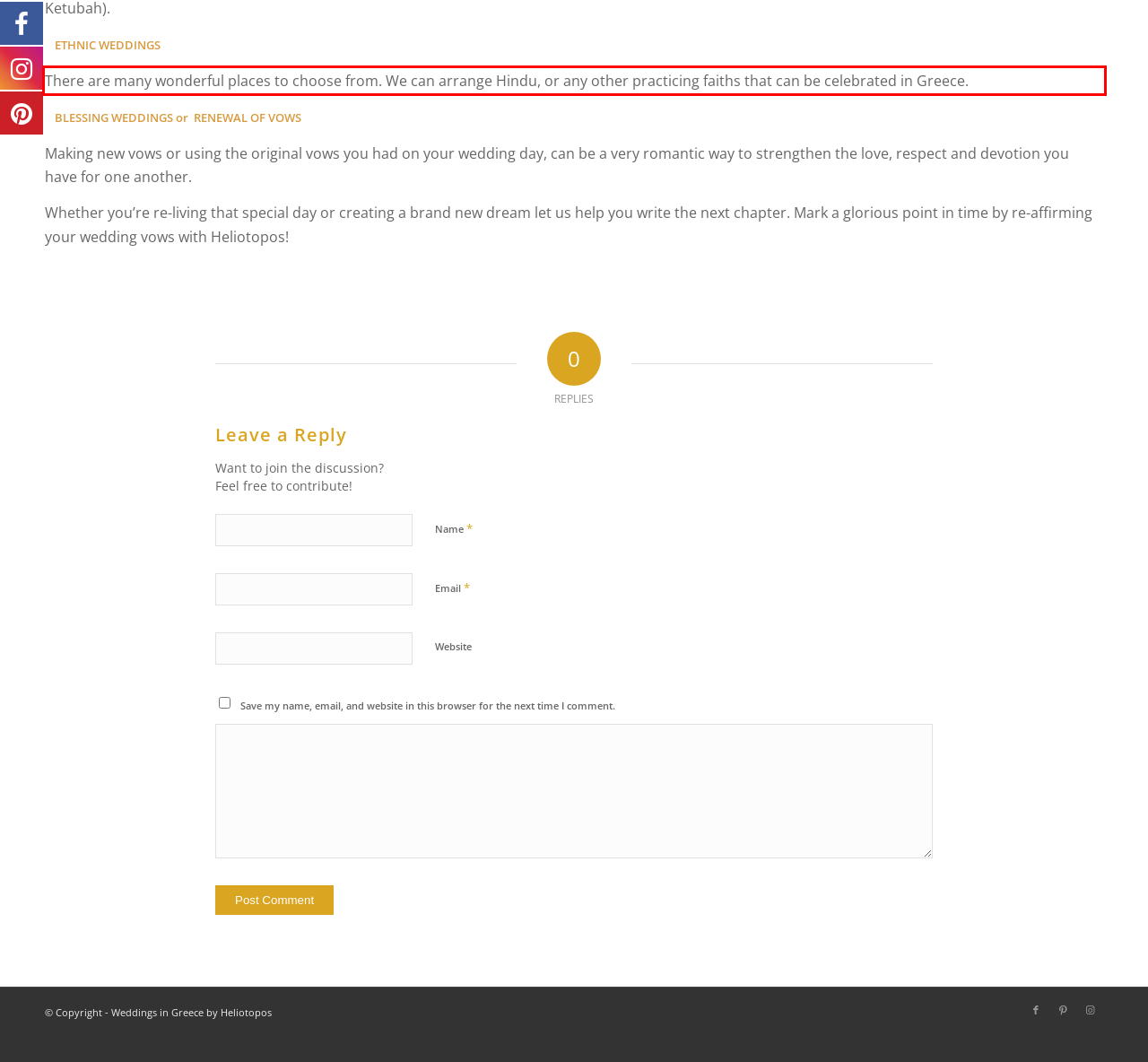Analyze the screenshot of the webpage and extract the text from the UI element that is inside the red bounding box.

There are many wonderful places to choose from. We can arrange Hindu, or any other practicing faiths that can be celebrated in Greece.